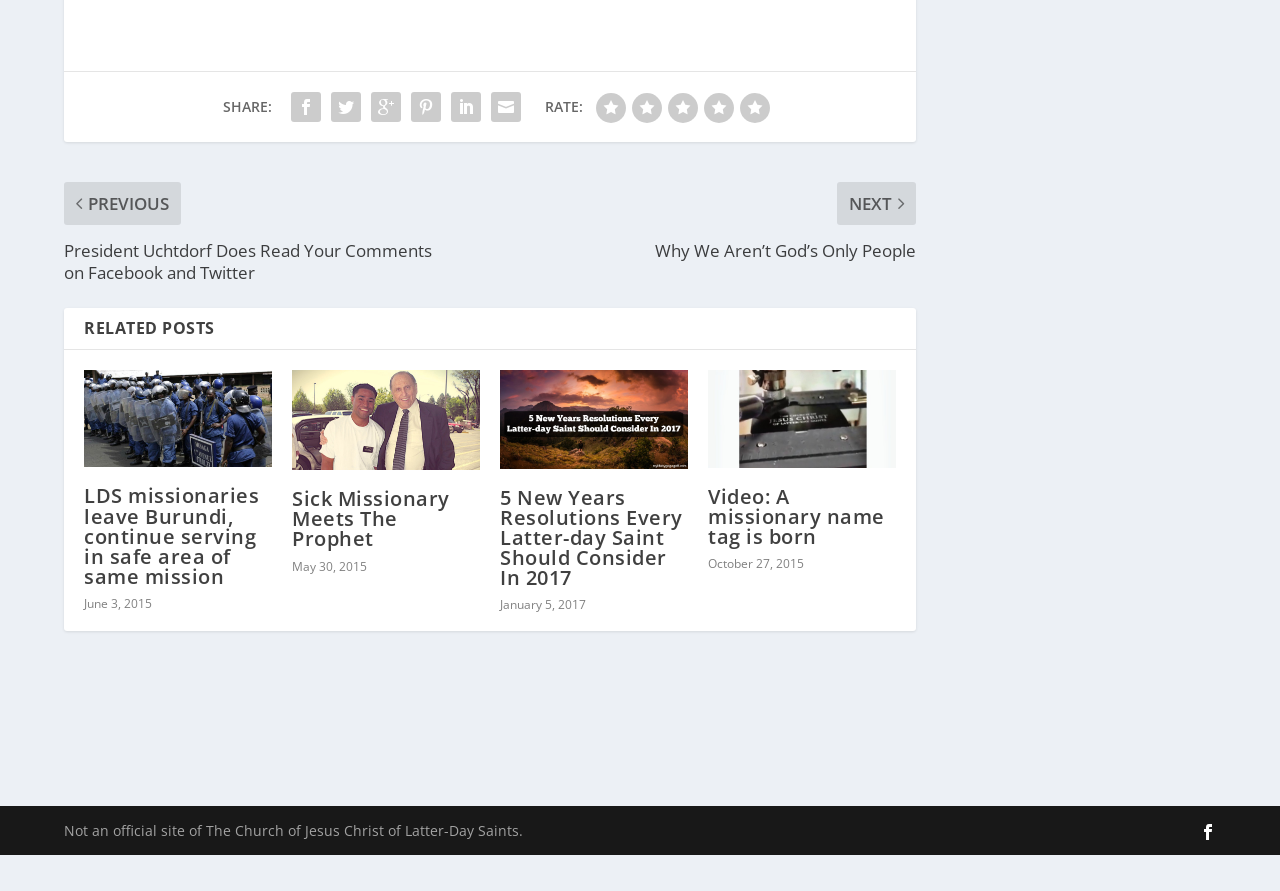Answer the question below using just one word or a short phrase: 
What is the category of the posts listed?

LDS missionaries